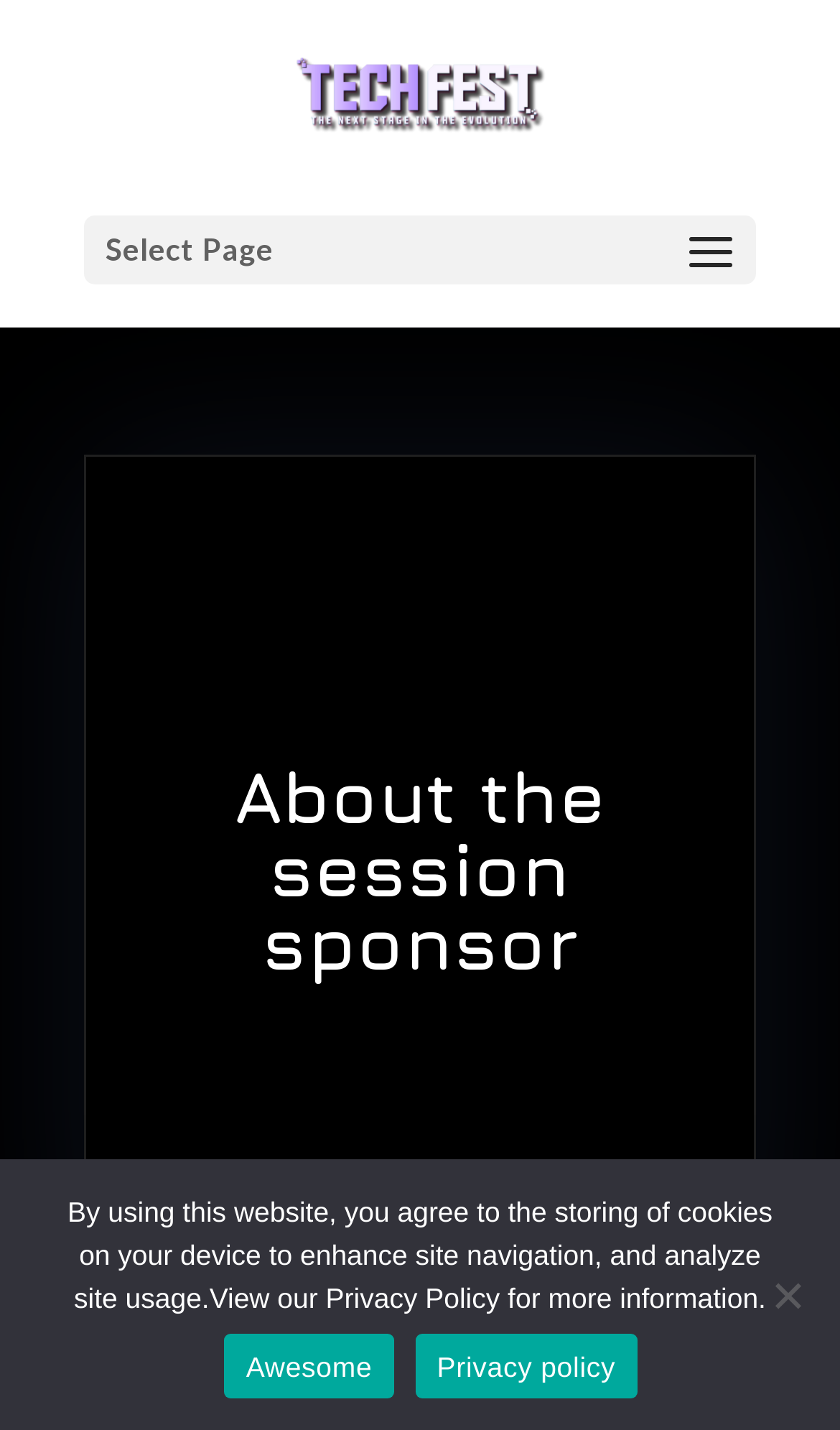What is the topic of the conference?
Please use the visual content to give a single word or phrase answer.

Insurtech